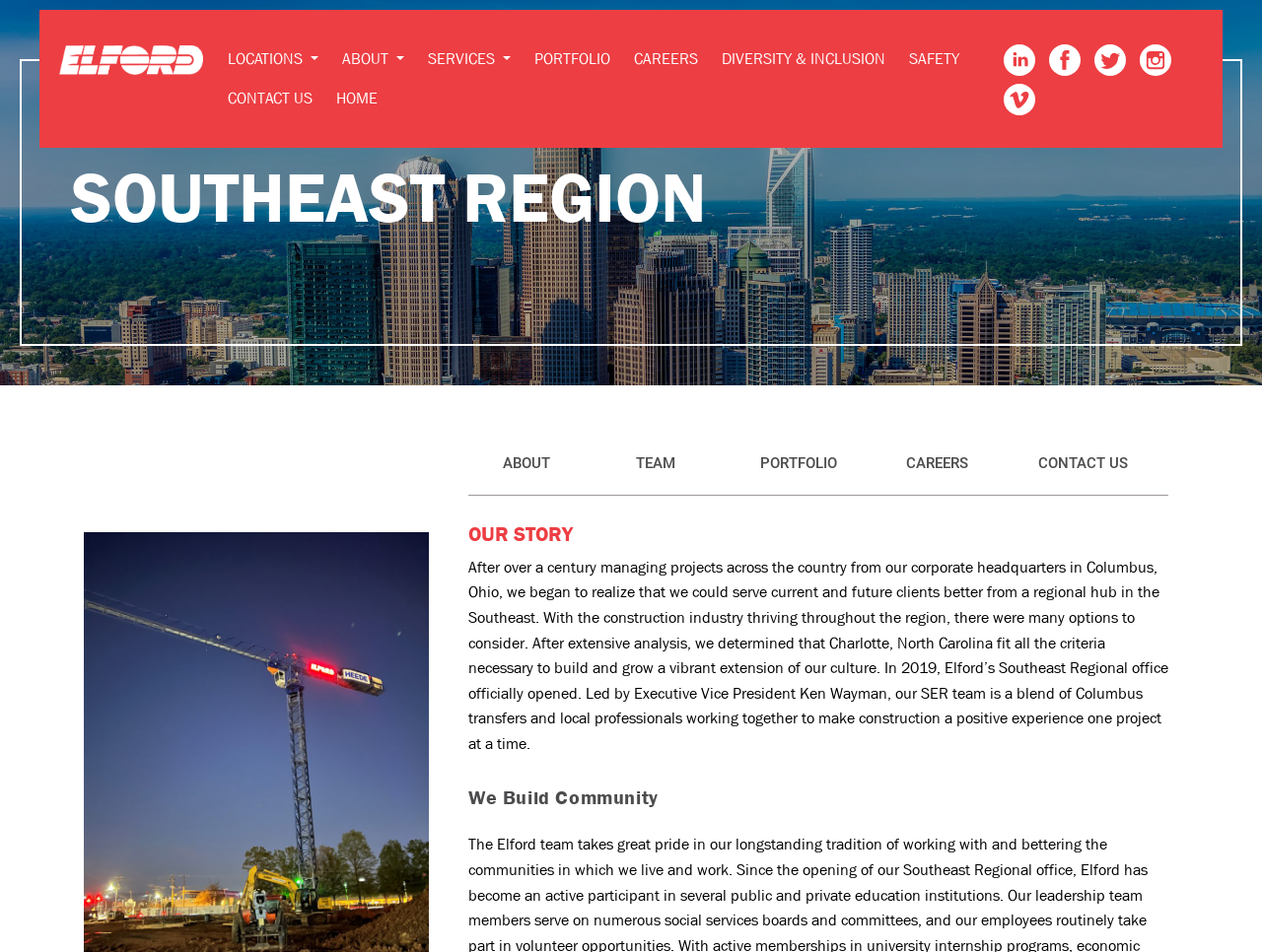Give a one-word or short-phrase answer to the following question: 
How many links are there in the top navigation menu?

6